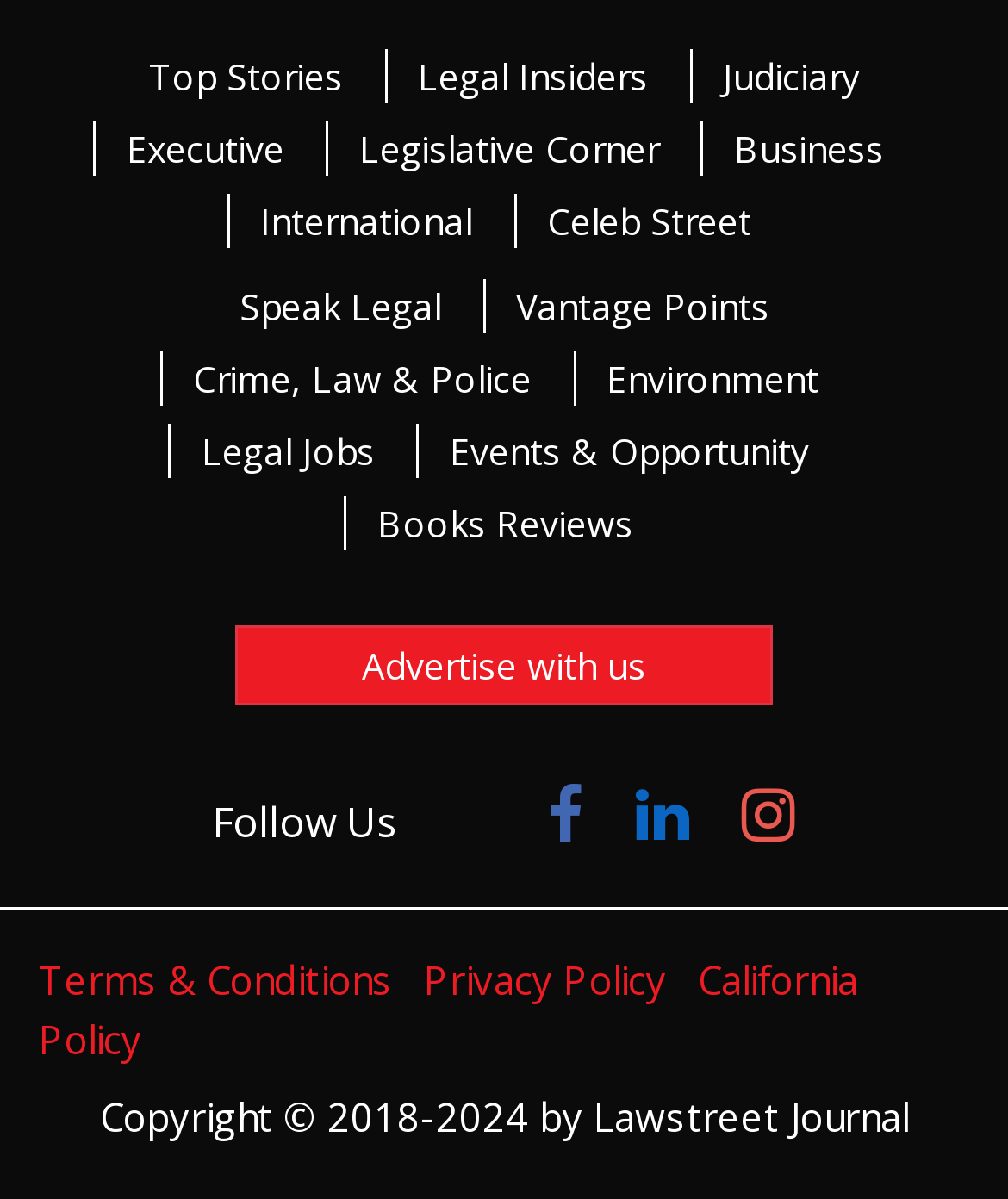Using the image as a reference, answer the following question in as much detail as possible:
What are the main categories of news on this website?

By analyzing the links at the top of the webpage, I can see that the main categories of news on this website are Top Stories, Legal Insiders, Judiciary, Executive, Legislative Corner, Business, International, Celeb Street, Speak Legal, Vantage Points, Crime, Law & Police, Environment, Legal Jobs, Events & Opportunity, and Books Reviews.